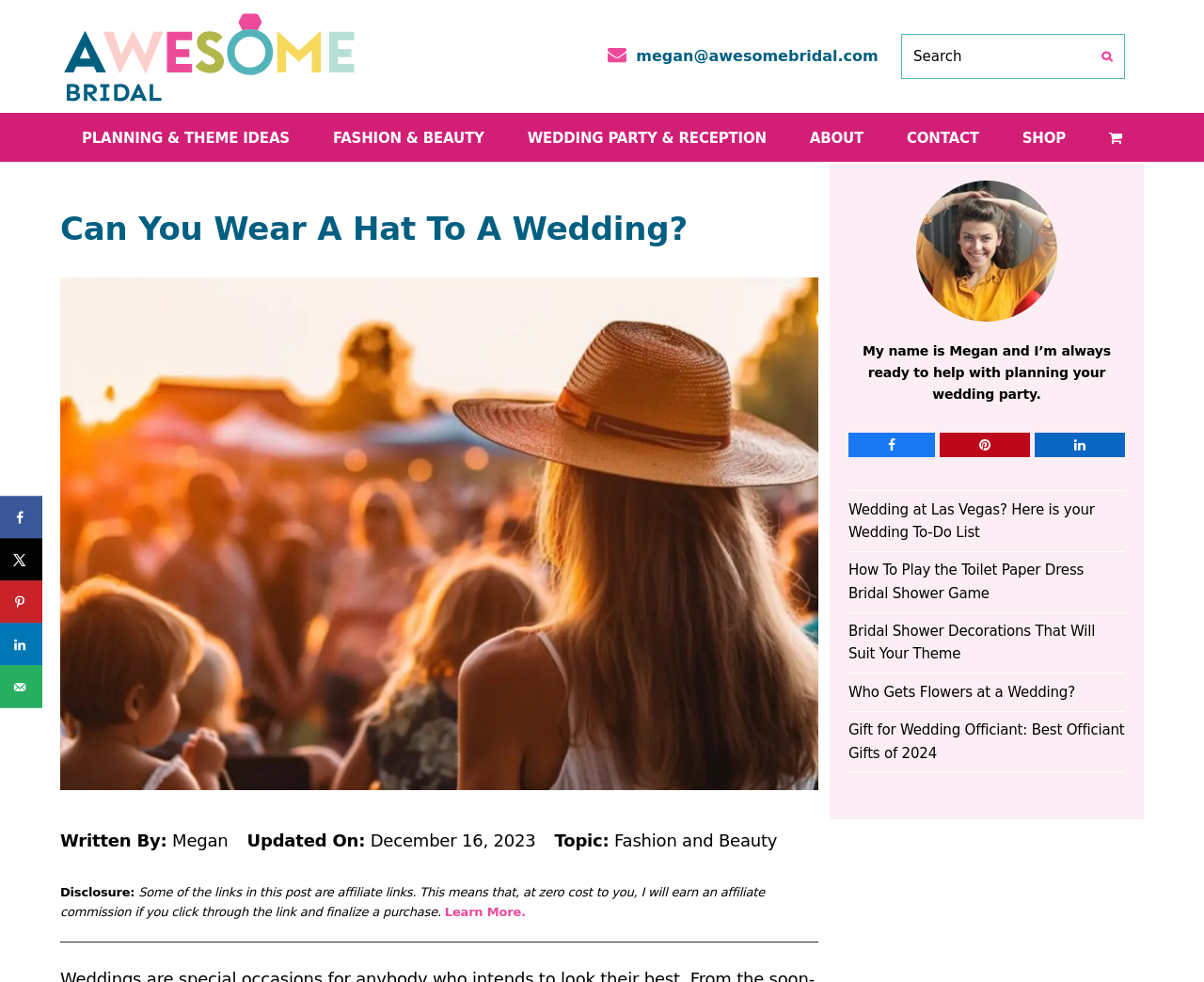How many social media sharing options are available?
Look at the image and construct a detailed response to the question.

There are 5 social media sharing options available on the sidebar, including 'Share on Facebook', 'Share on X', 'Save to Pinterest', 'Share on LinkedIn', and 'Send over email'.